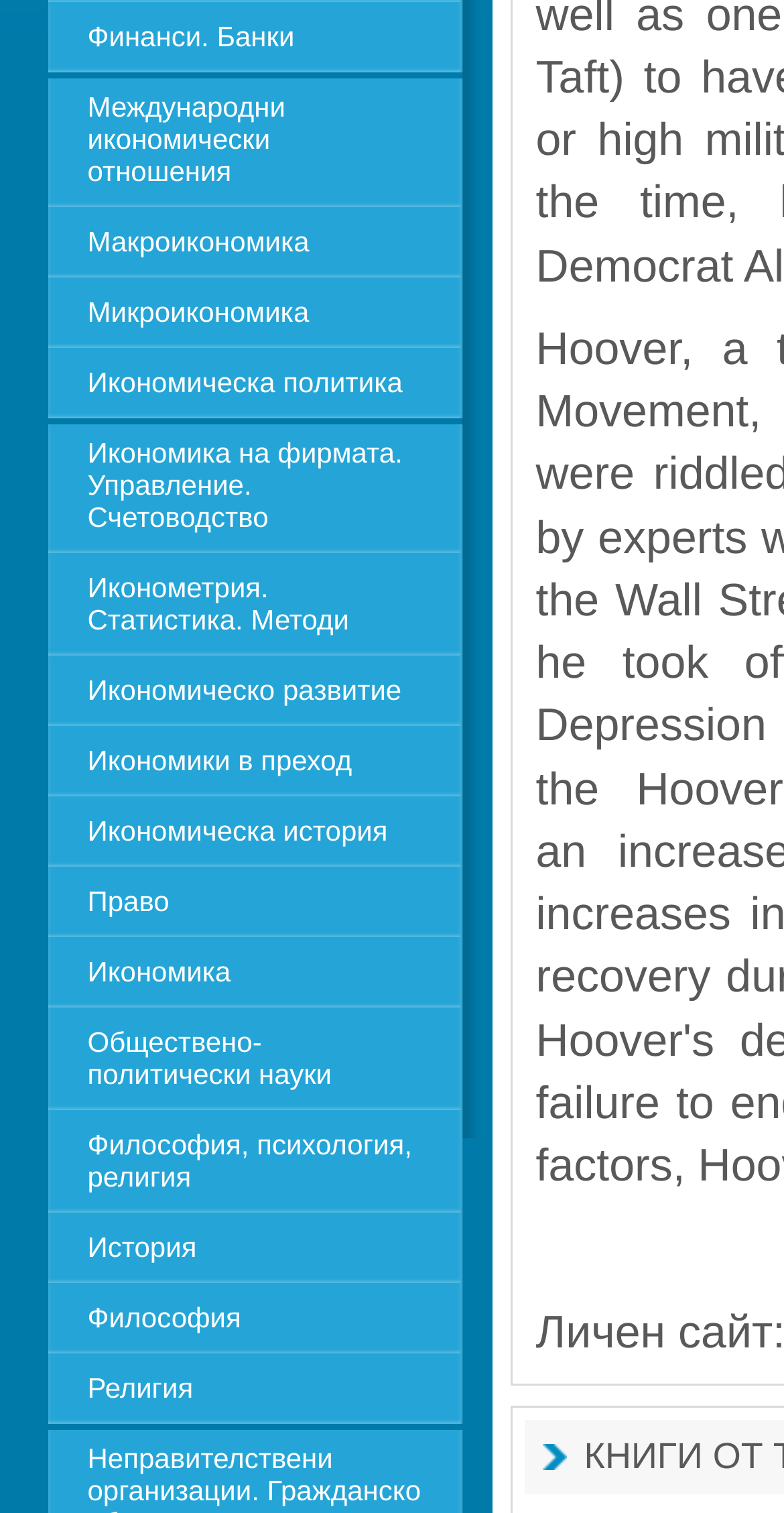Based on the element description Икономика на фирмата. Управление. Счетоводство, identify the bounding box coordinates for the UI element. The coordinates should be in the format (top-left x, top-left y, bottom-right x, bottom-right y) and within the 0 to 1 range.

[0.06, 0.278, 0.588, 0.363]